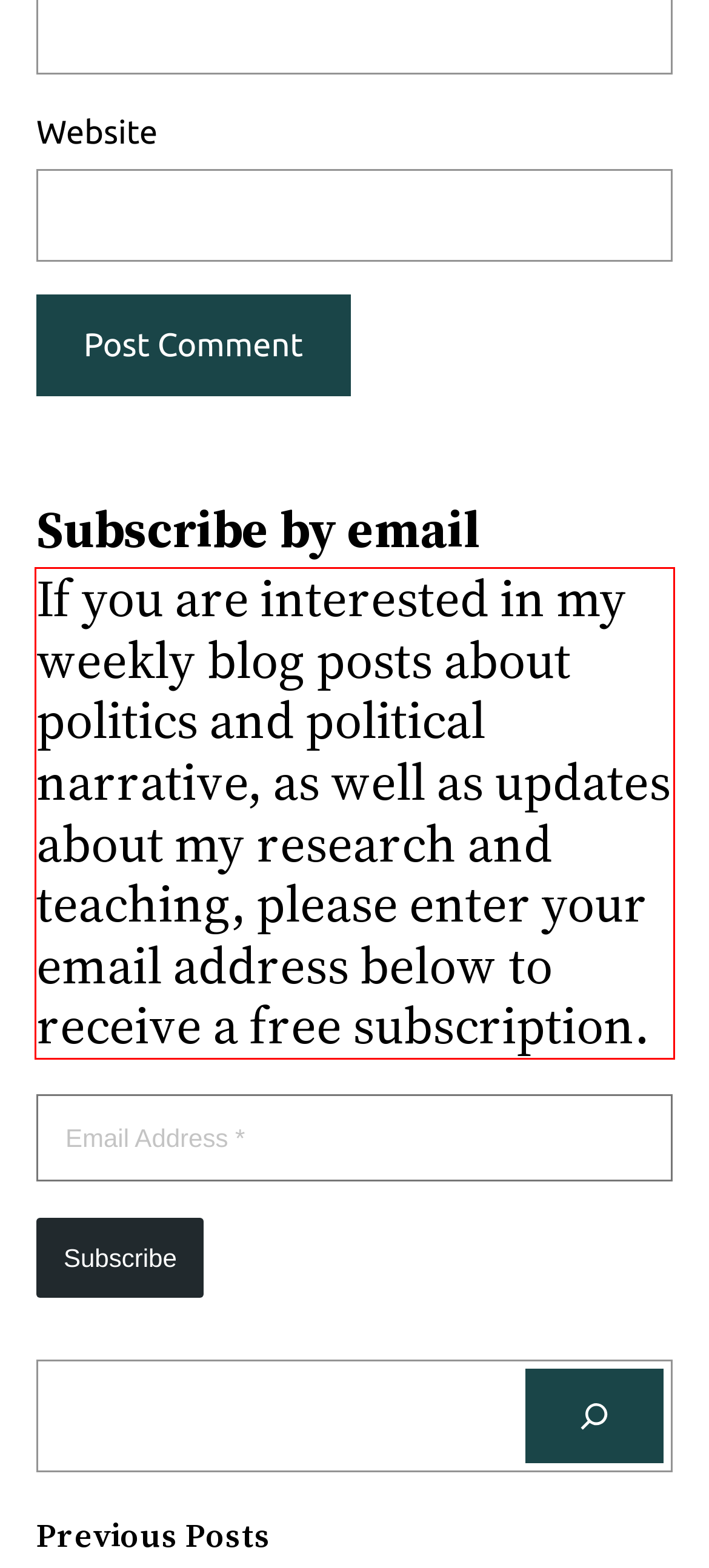Examine the webpage screenshot and use OCR to obtain the text inside the red bounding box.

If you are interested in my weekly blog posts about politics and political narrative, as well as updates about my research and teaching, please enter your email address below to receive a free subscription.